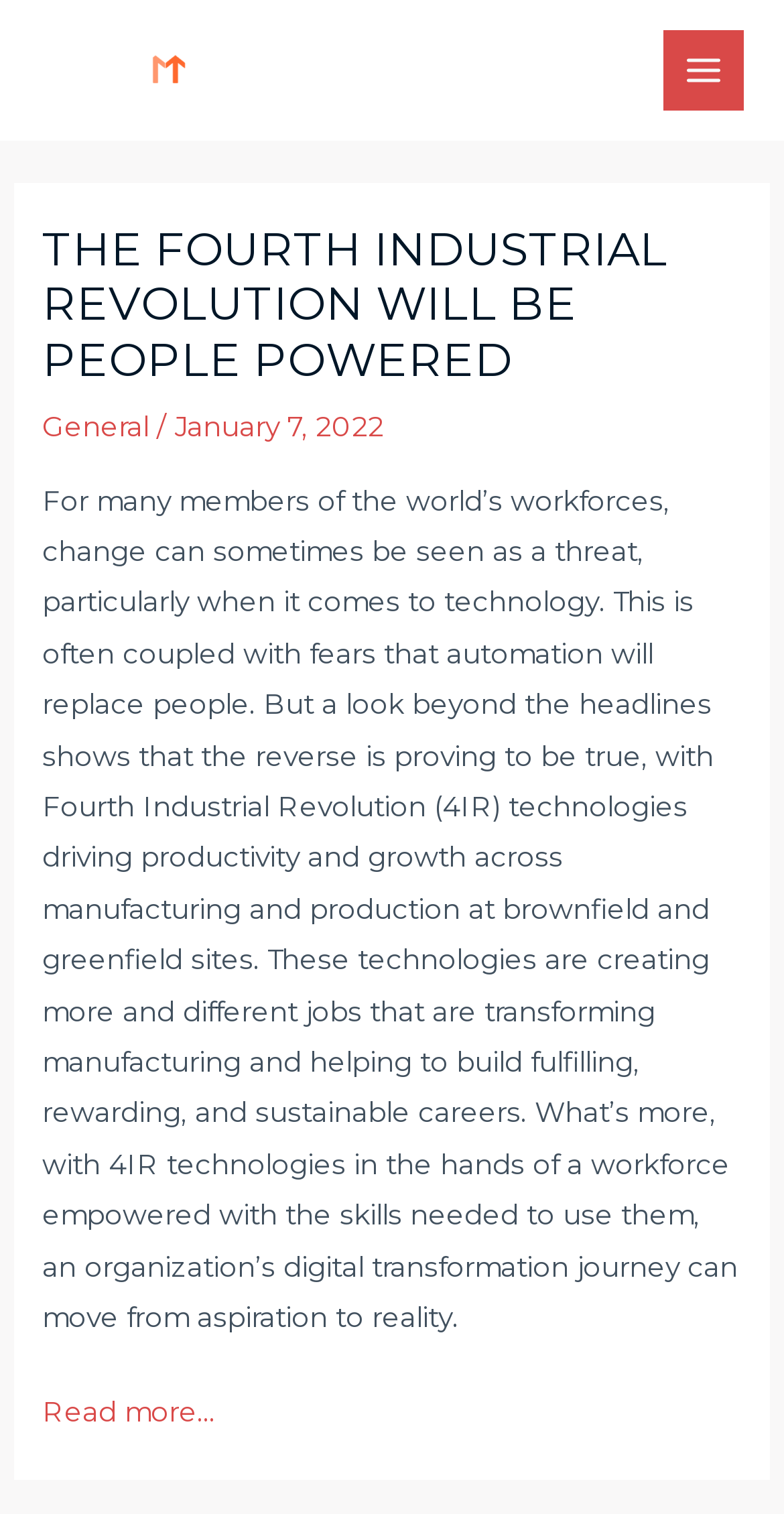Provide a one-word or brief phrase answer to the question:
What is the name of the website?

UpSkillM